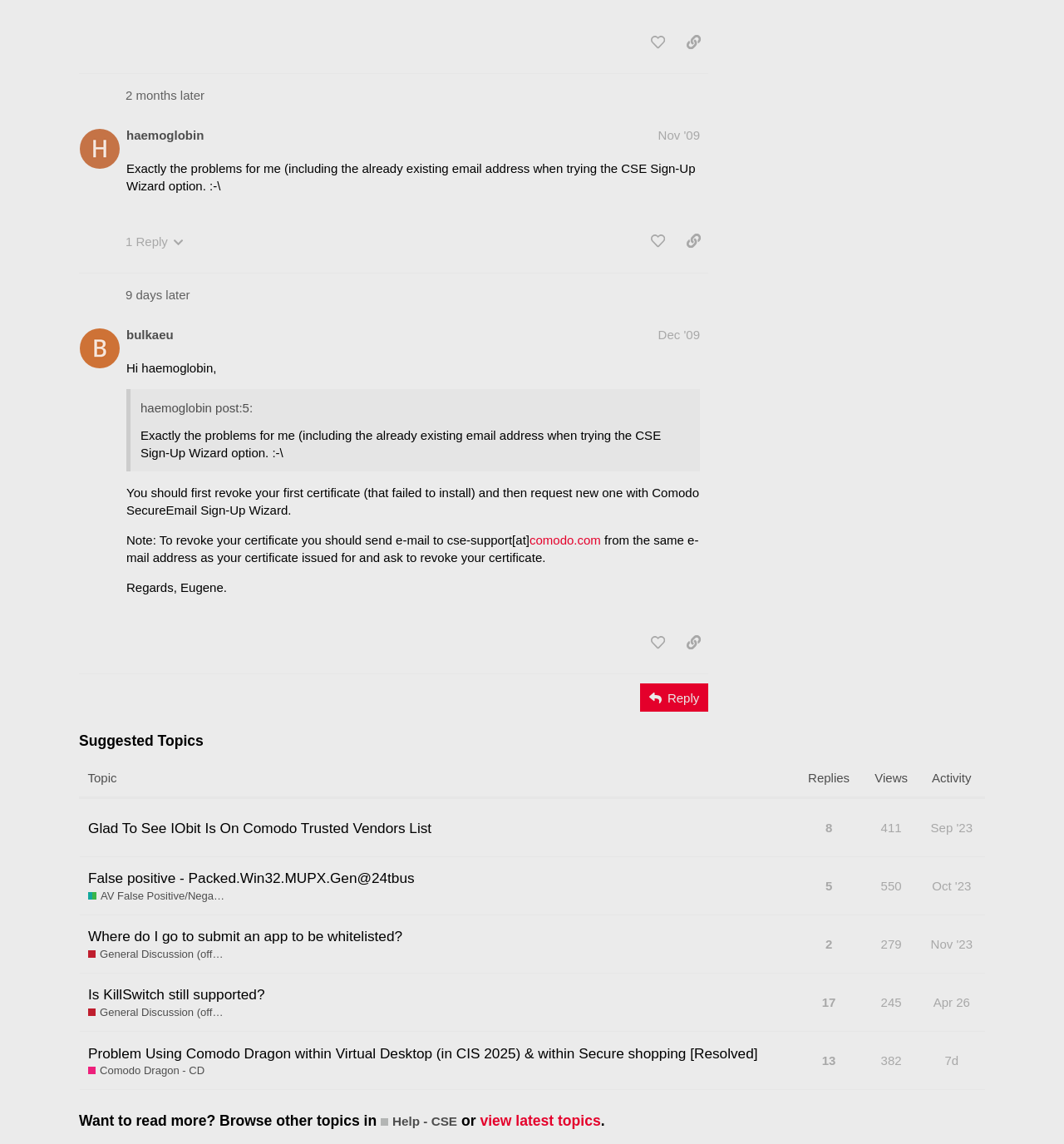Using the details in the image, give a detailed response to the question below:
What is the username of the person who made post #5?

I determined the username by looking at the link 'haemoglobin' in the heading of post #5, which indicates the username of the person who made the post.